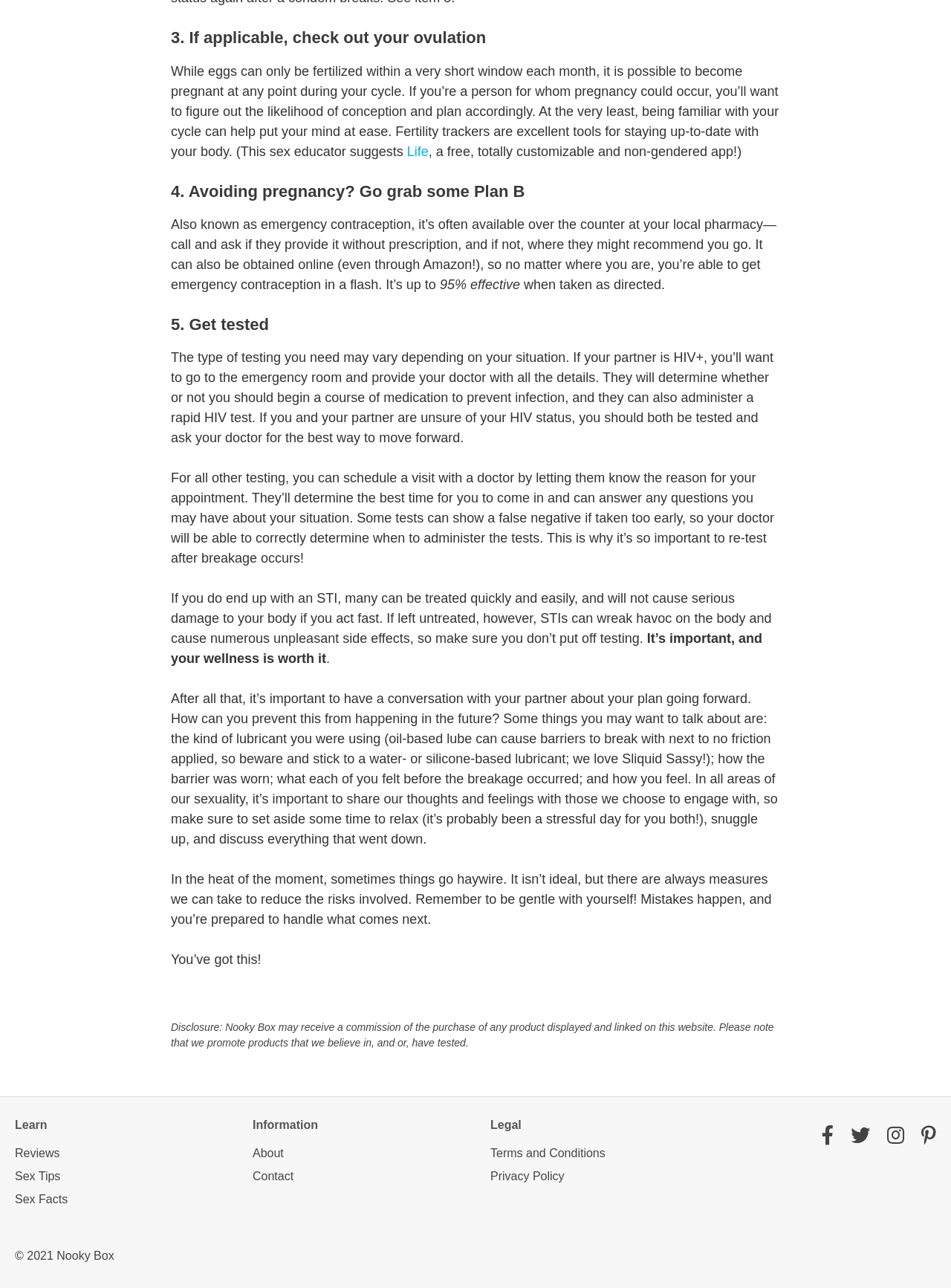Find the bounding box coordinates of the clickable area required to complete the following action: "Go to 'Reviews'".

[0.016, 0.891, 0.234, 0.908]